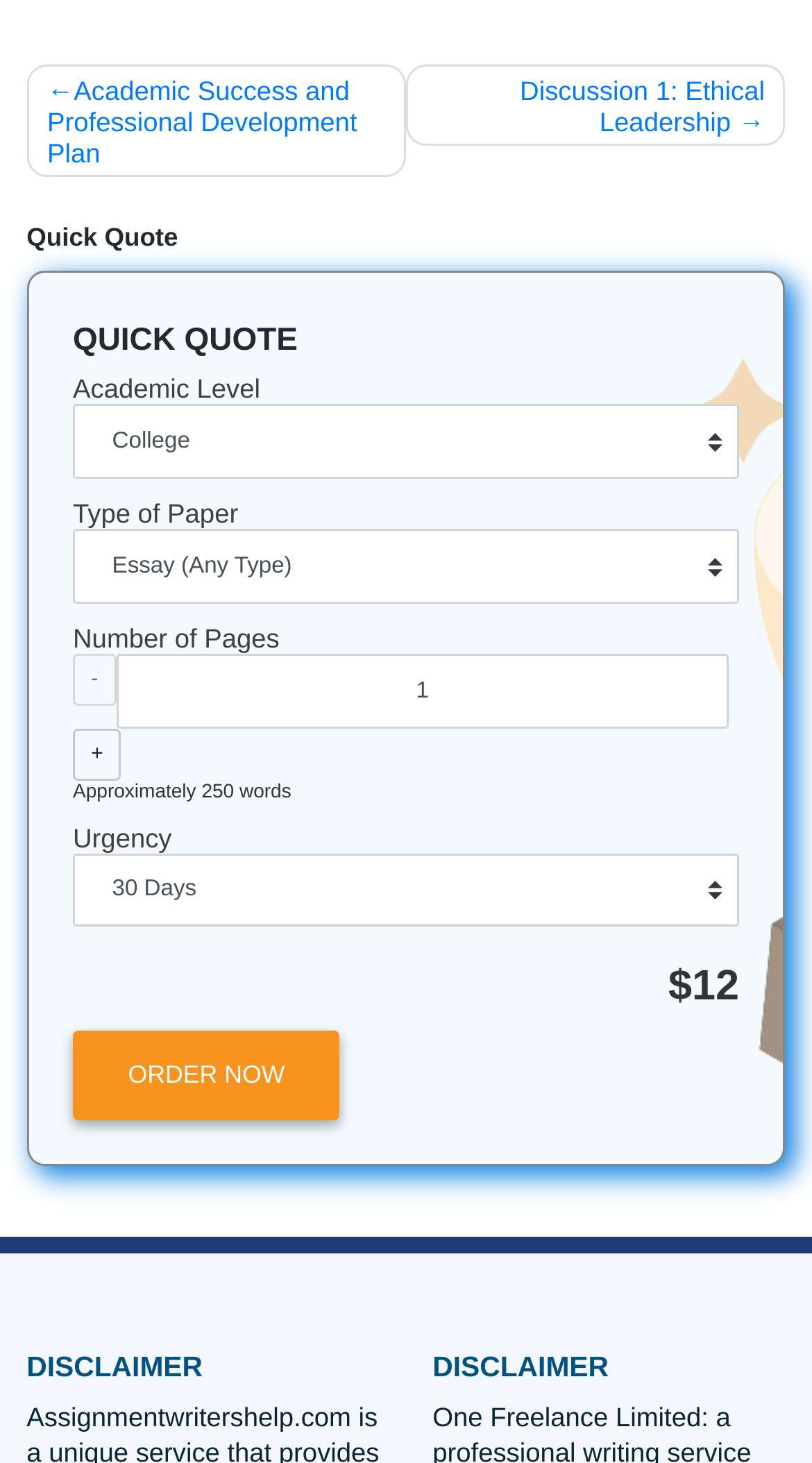Utilize the information from the image to answer the question in detail:
What is the current number of pages?

I found the answer by looking at the 'Number of Pages' section, where there is a button '-' and a button '+', and a text '1' in between, indicating the current number of pages.